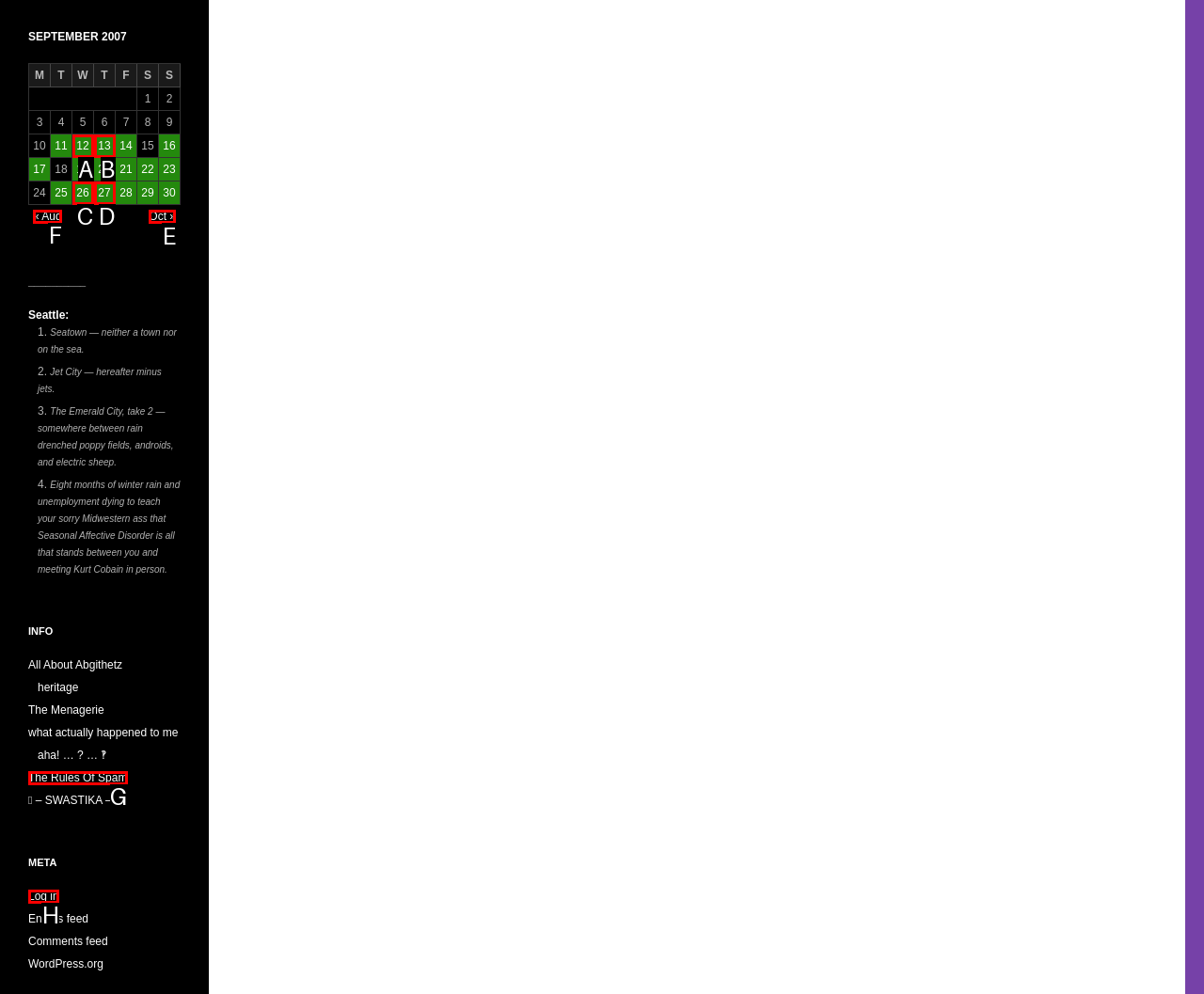Identify the correct option to click in order to complete this task: Click on 'Oct »'
Answer with the letter of the chosen option directly.

E